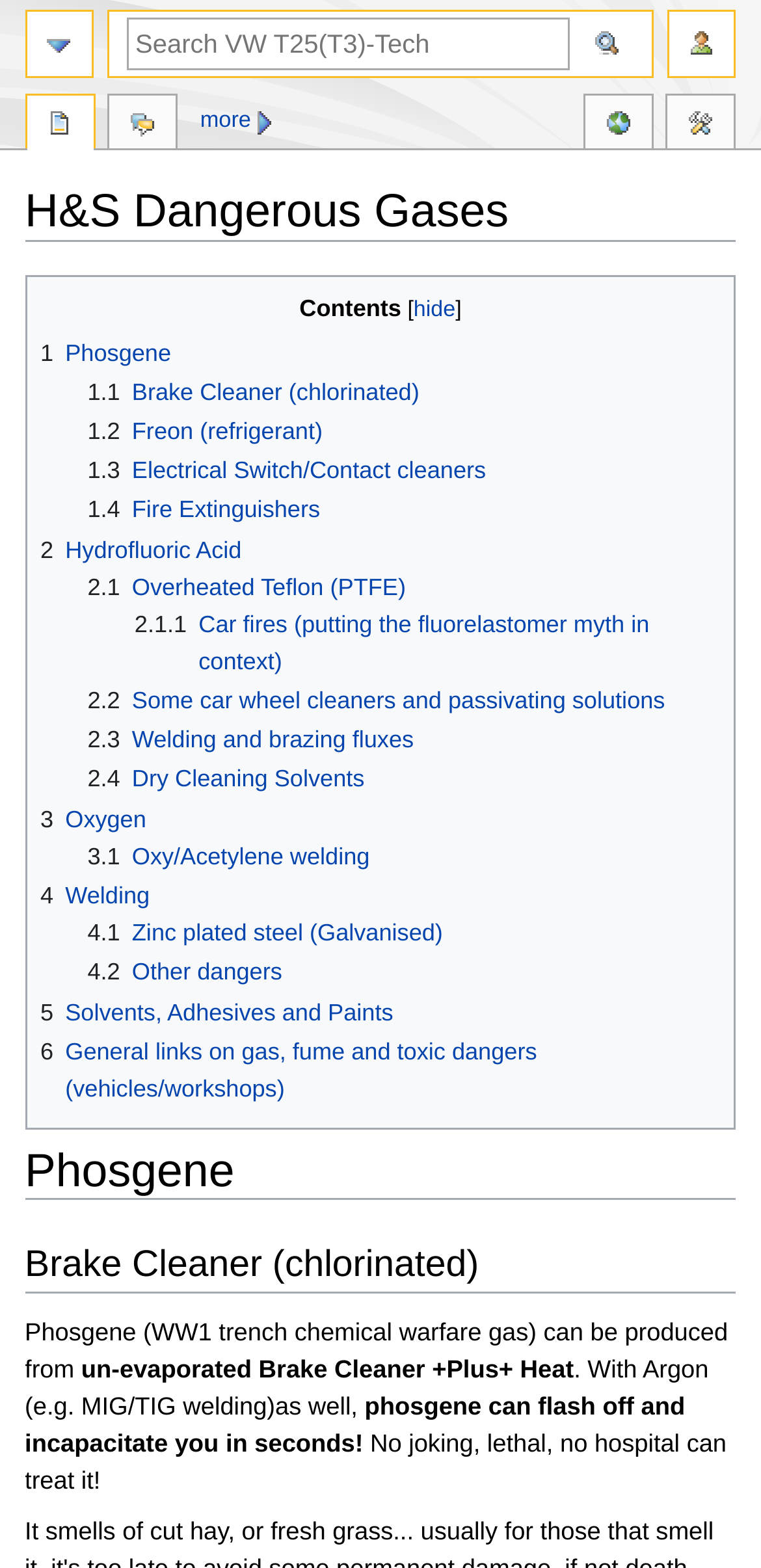Answer the question below in one word or phrase:
What can produce phosgene?

Un-evaporated Brake Cleaner +Plus+ Heat